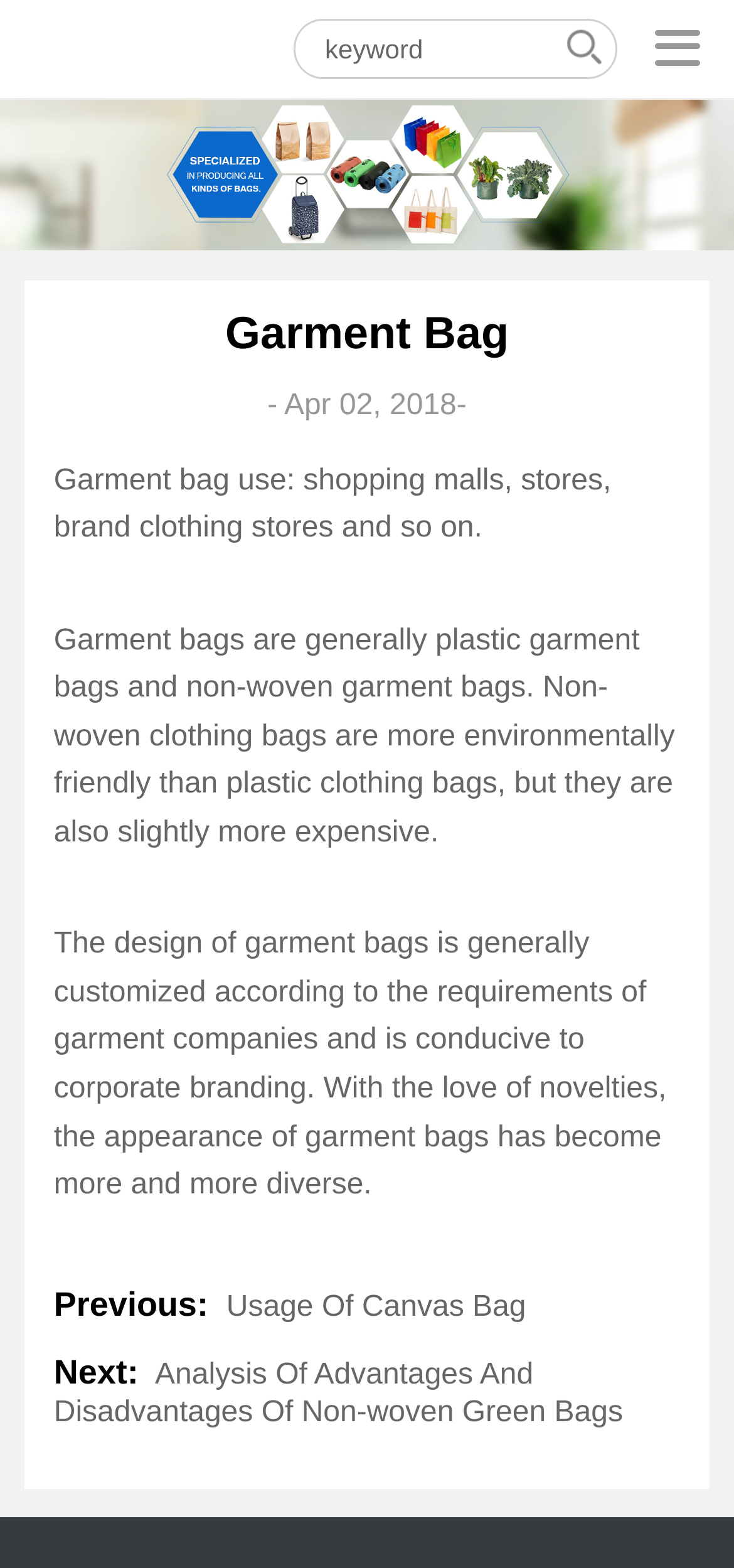What is the function of the button at the top right corner?
Using the picture, provide a one-word or short phrase answer.

Search